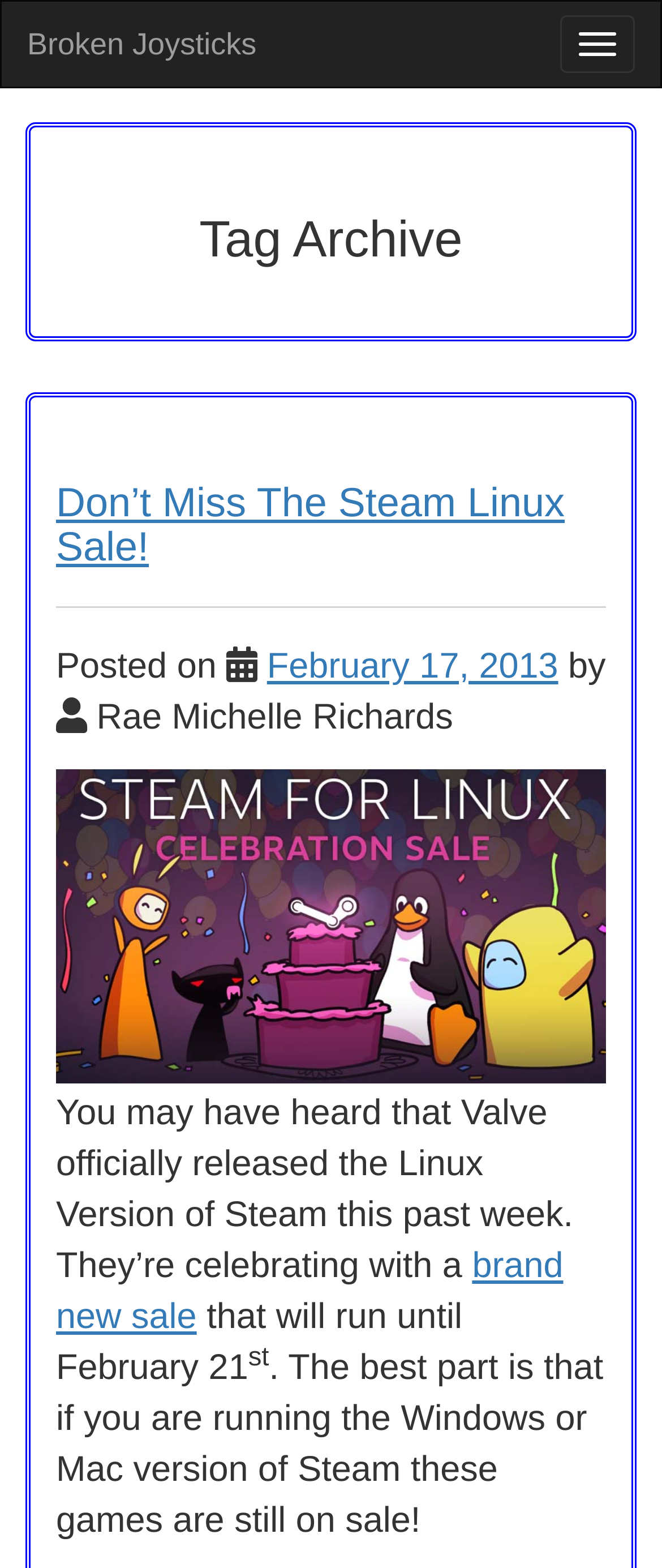What is the date of the first article? Based on the image, give a response in one word or a short phrase.

February 17, 2013